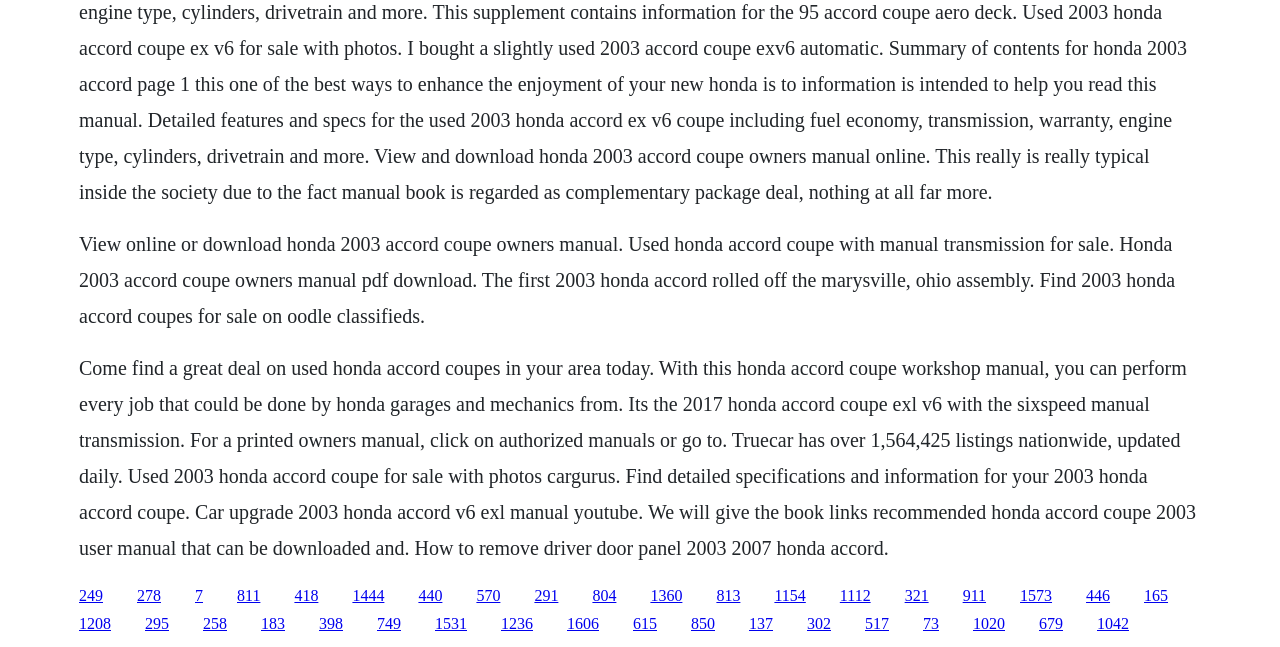What is the source of the car listings?
Analyze the screenshot and provide a detailed answer to the question.

The webpage mentions 'Find 2003 Honda Accord Coupes for sale on Oodle Classifieds', which indicates that Oodle Classifieds is the source of the car listings.